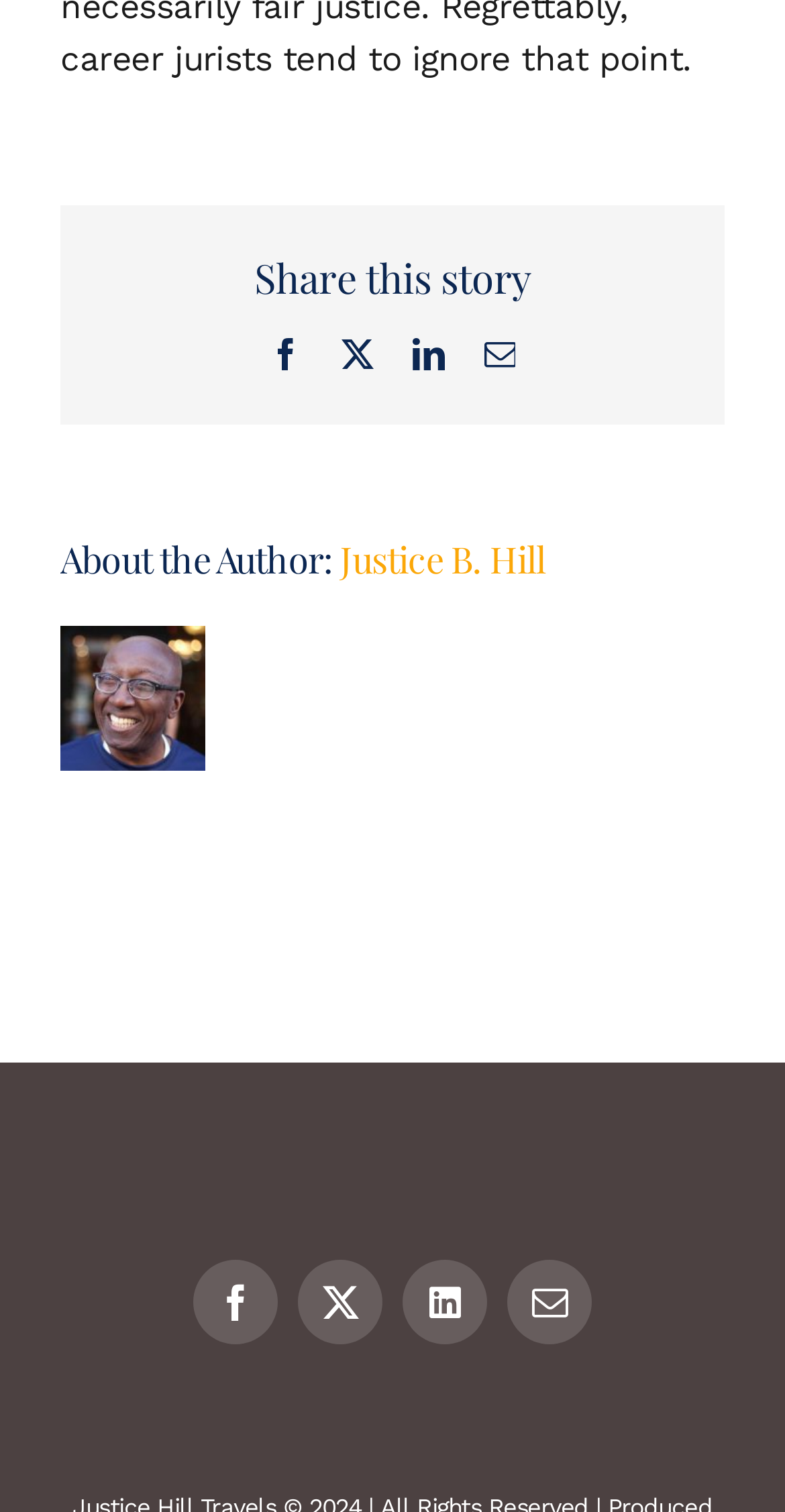Please give a succinct answer to the question in one word or phrase:
How many social media links are there?

5